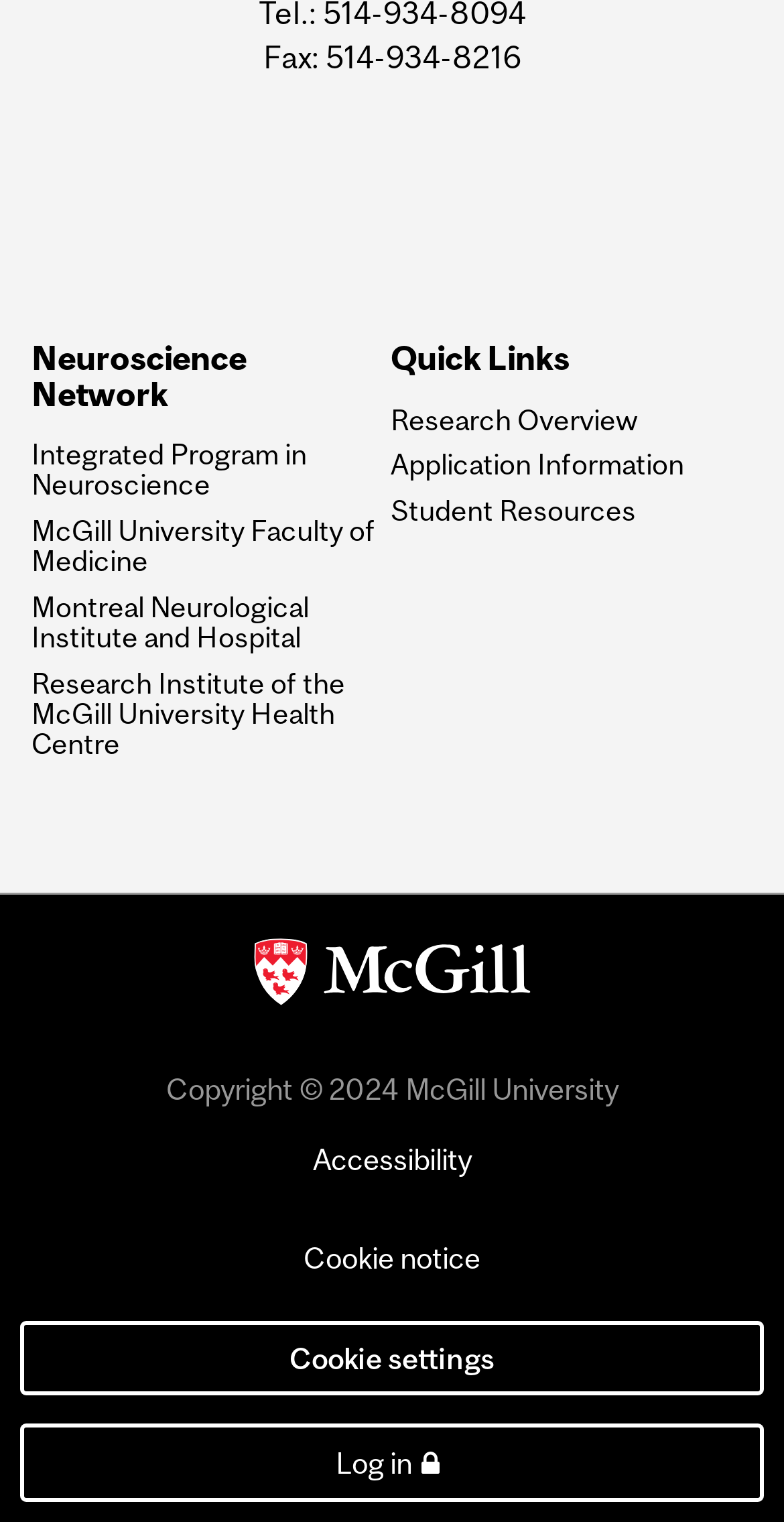Specify the bounding box coordinates of the area that needs to be clicked to achieve the following instruction: "Ask us about Test Equipment".

None